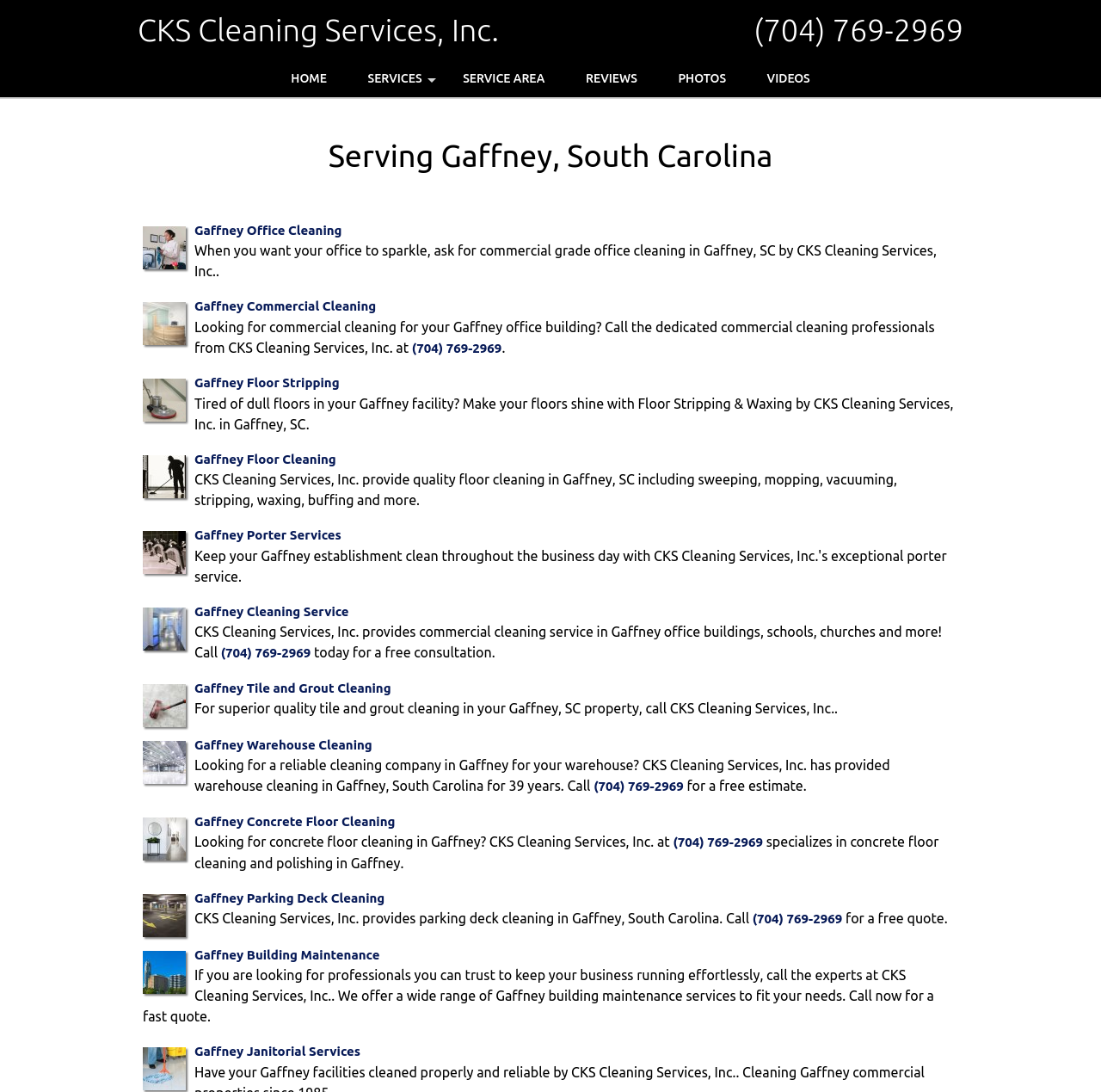What services does CKS Cleaning Services, Inc. provide in Gaffney?
Use the screenshot to answer the question with a single word or phrase.

Office cleaning, commercial cleaning, floor stripping, etc.